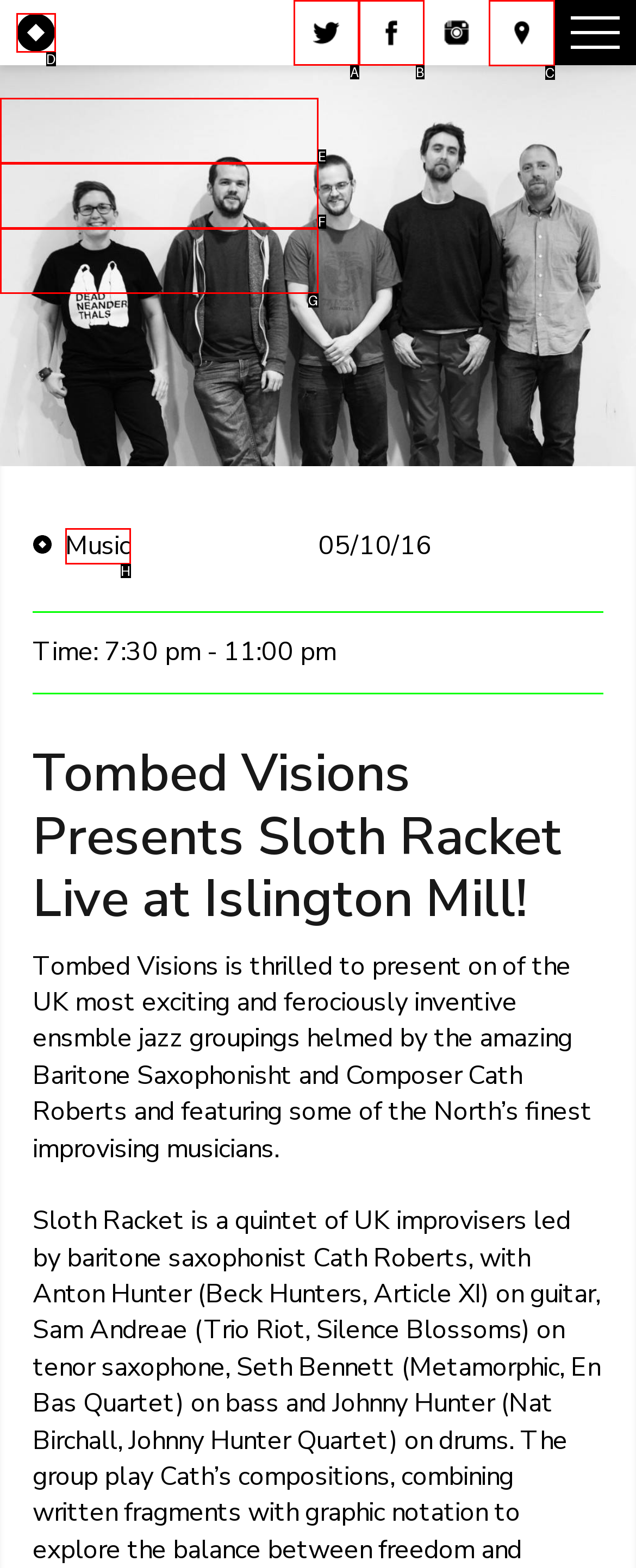Choose the HTML element you need to click to achieve the following task: Open the Map
Respond with the letter of the selected option from the given choices directly.

C